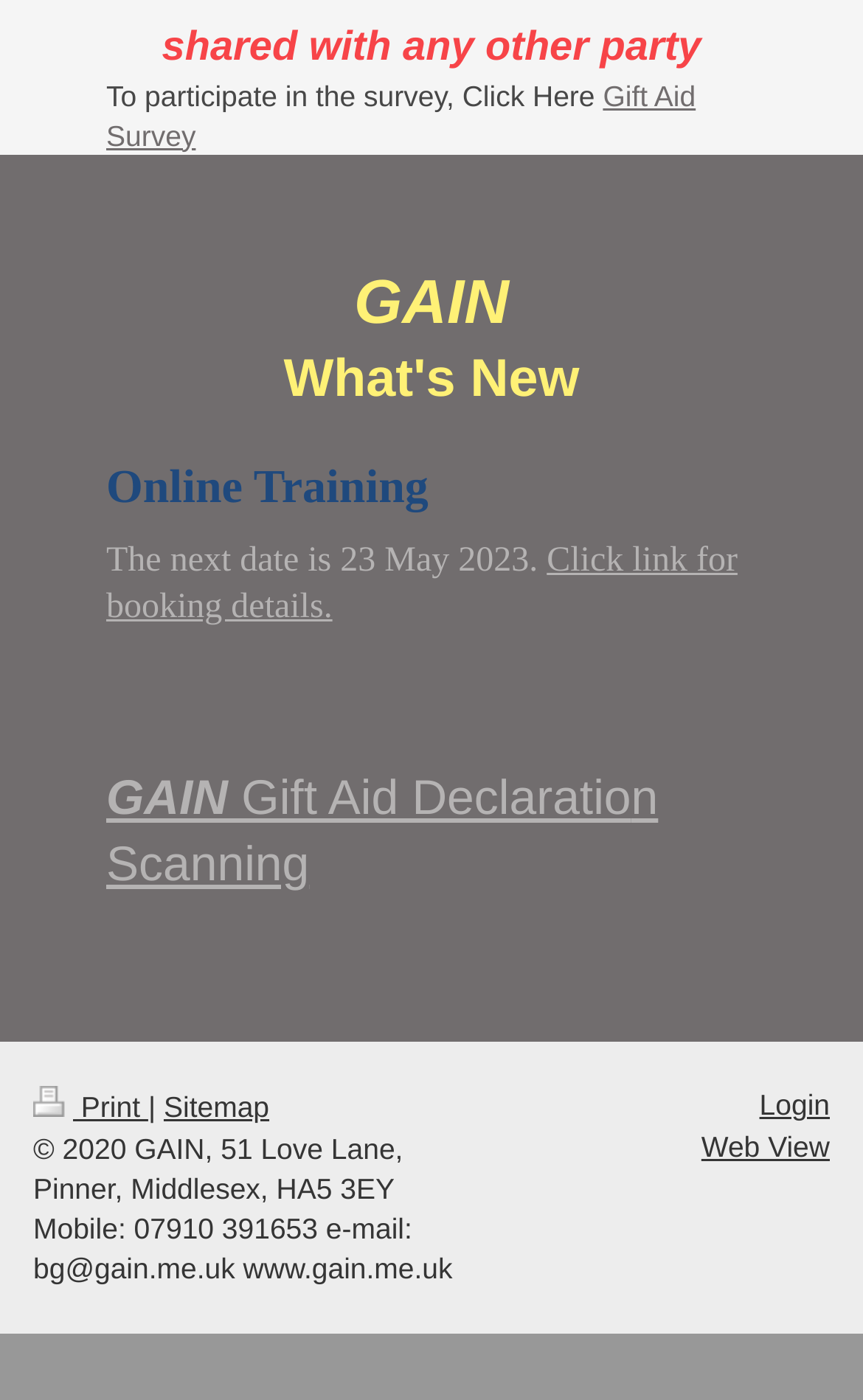What is the text of the first link on the webpage?
By examining the image, provide a one-word or phrase answer.

Gift Aid Survey